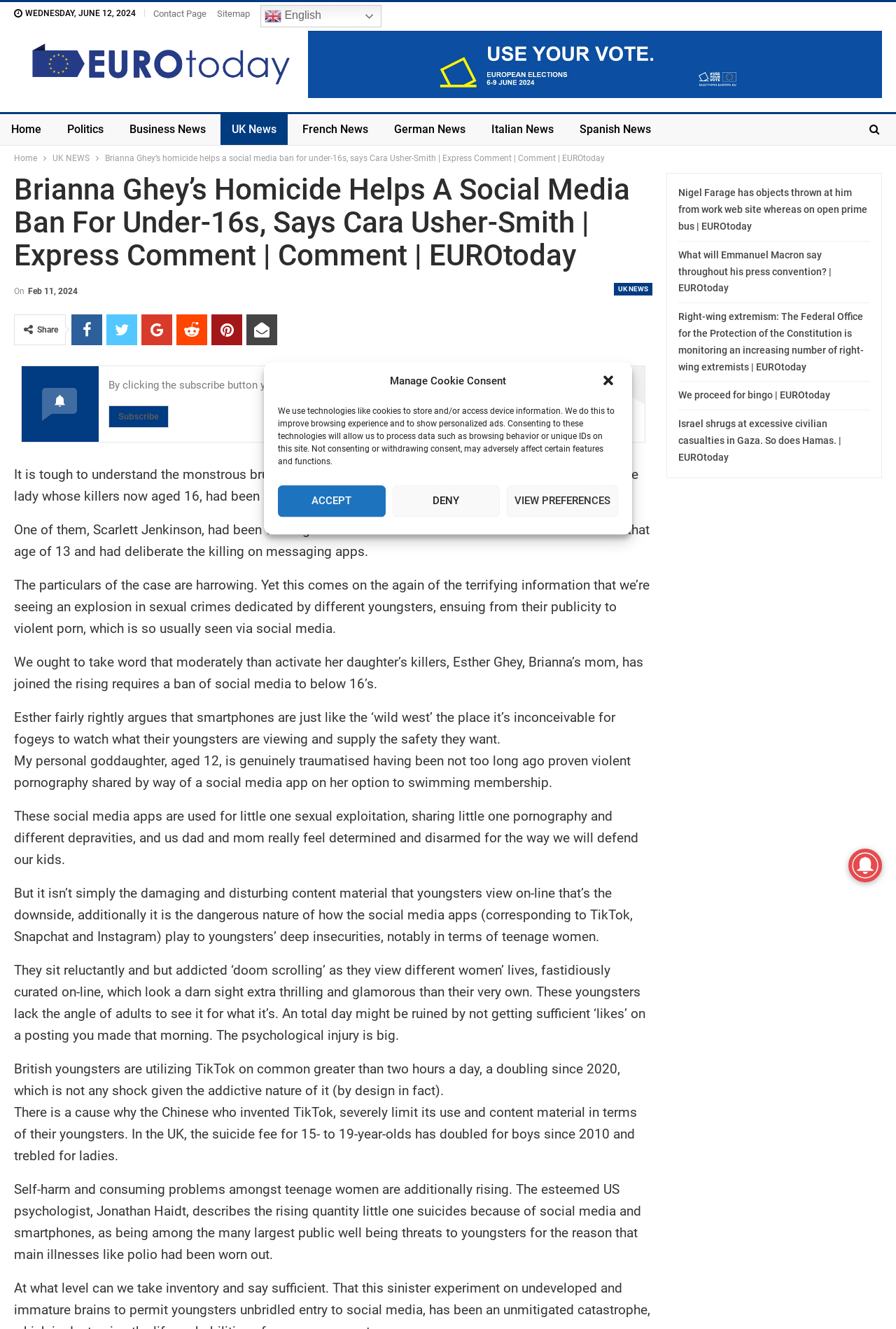Based on the image, please elaborate on the answer to the following question:
What is the name of the psychologist mentioned in the article?

The article mentions the name of the esteemed US psychologist, Jonathan Haidt, who has described the rising number of child suicides due to social media and smartphones as one of the largest public health threats to children.